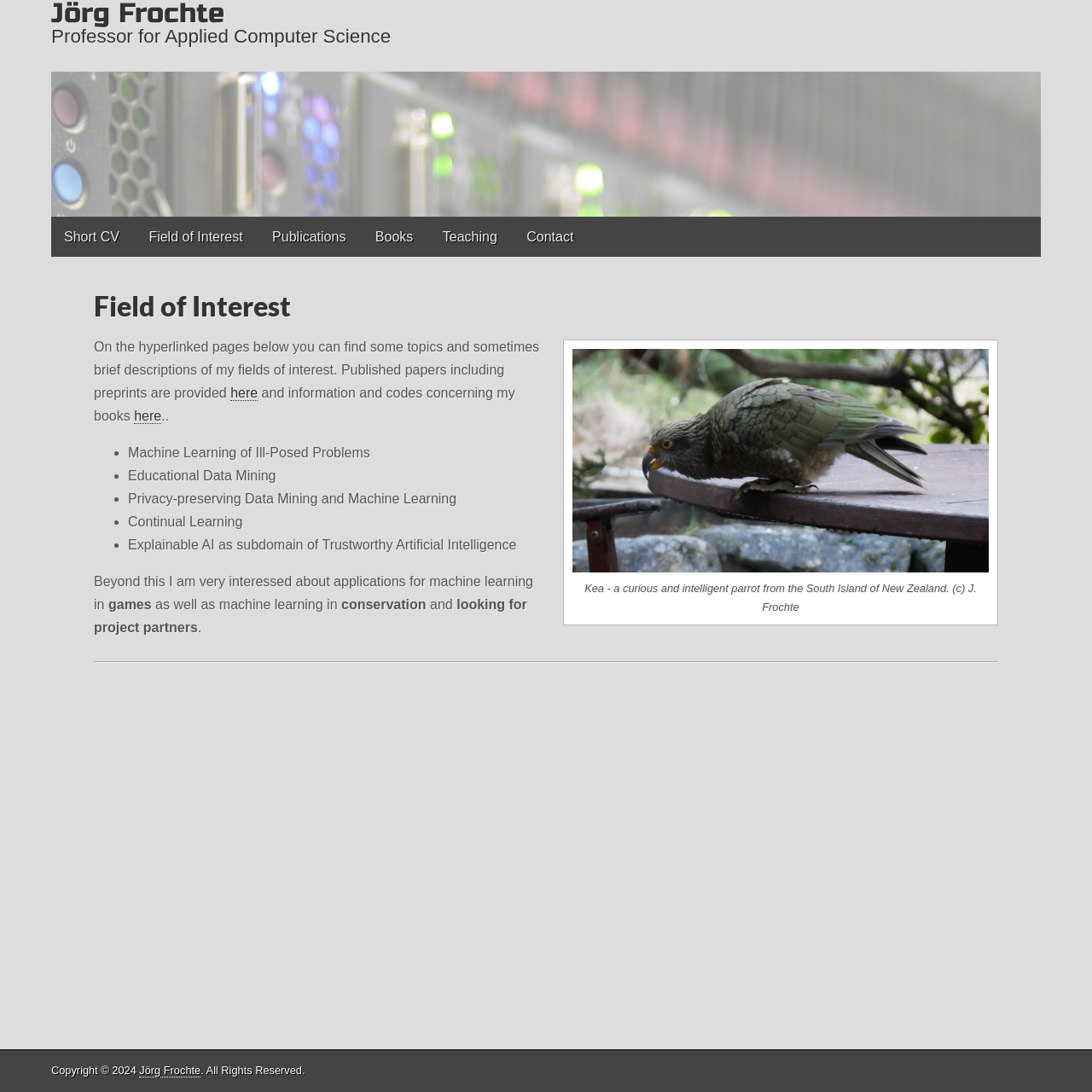How many fields of interest are listed?
Use the screenshot to answer the question with a single word or phrase.

5